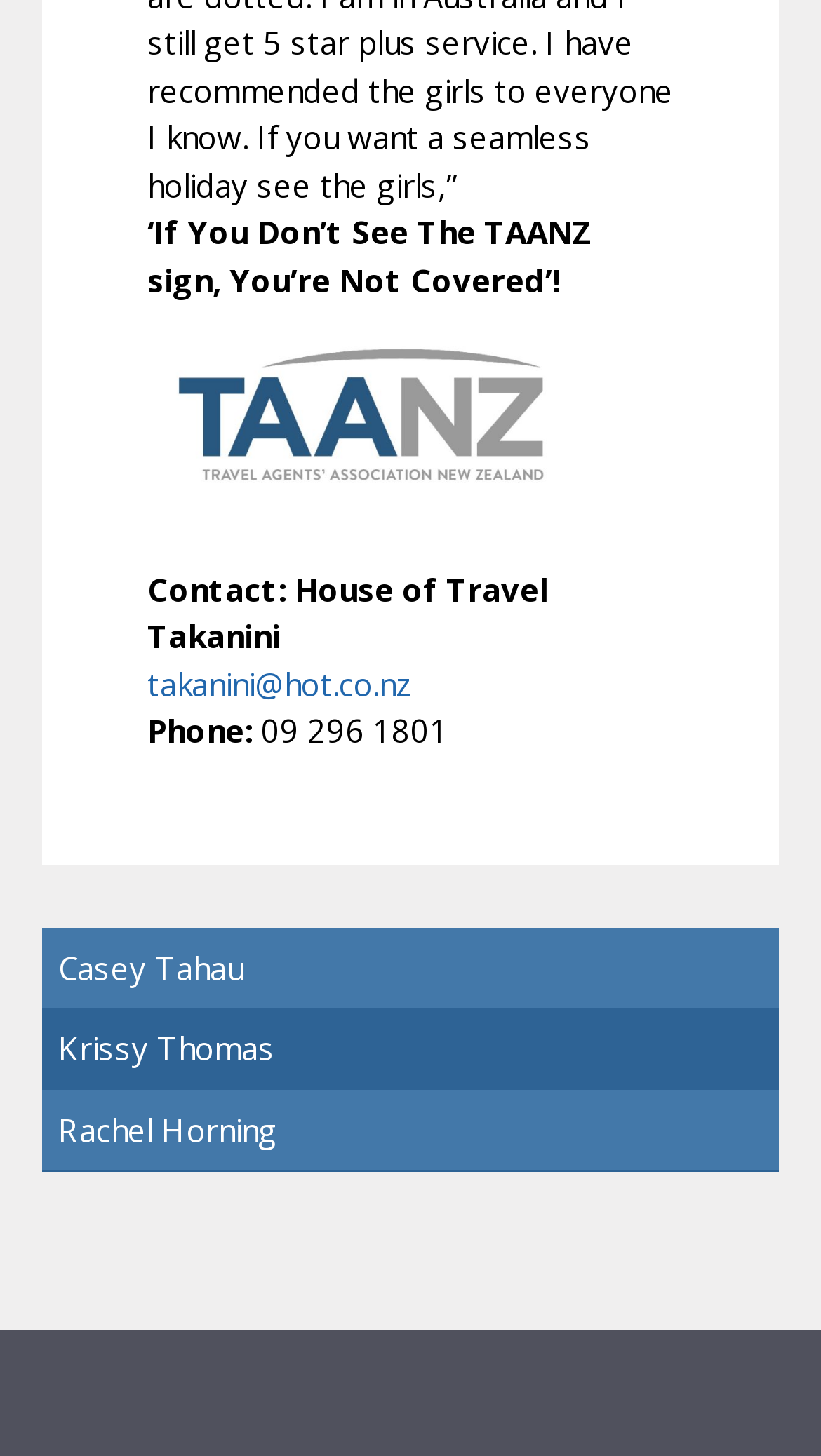Please predict the bounding box coordinates (top-left x, top-left y, bottom-right x, bottom-right y) for the UI element in the screenshot that fits the description: Rachel Horning

[0.051, 0.749, 0.949, 0.805]